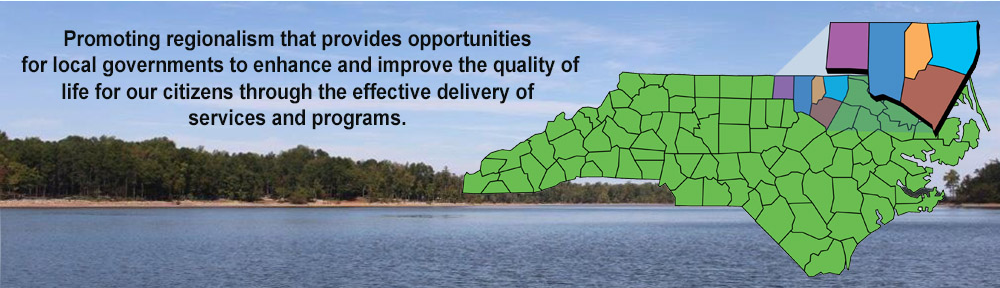What is the natural feature in the background of the image?
Using the image provided, answer with just one word or phrase.

Lake